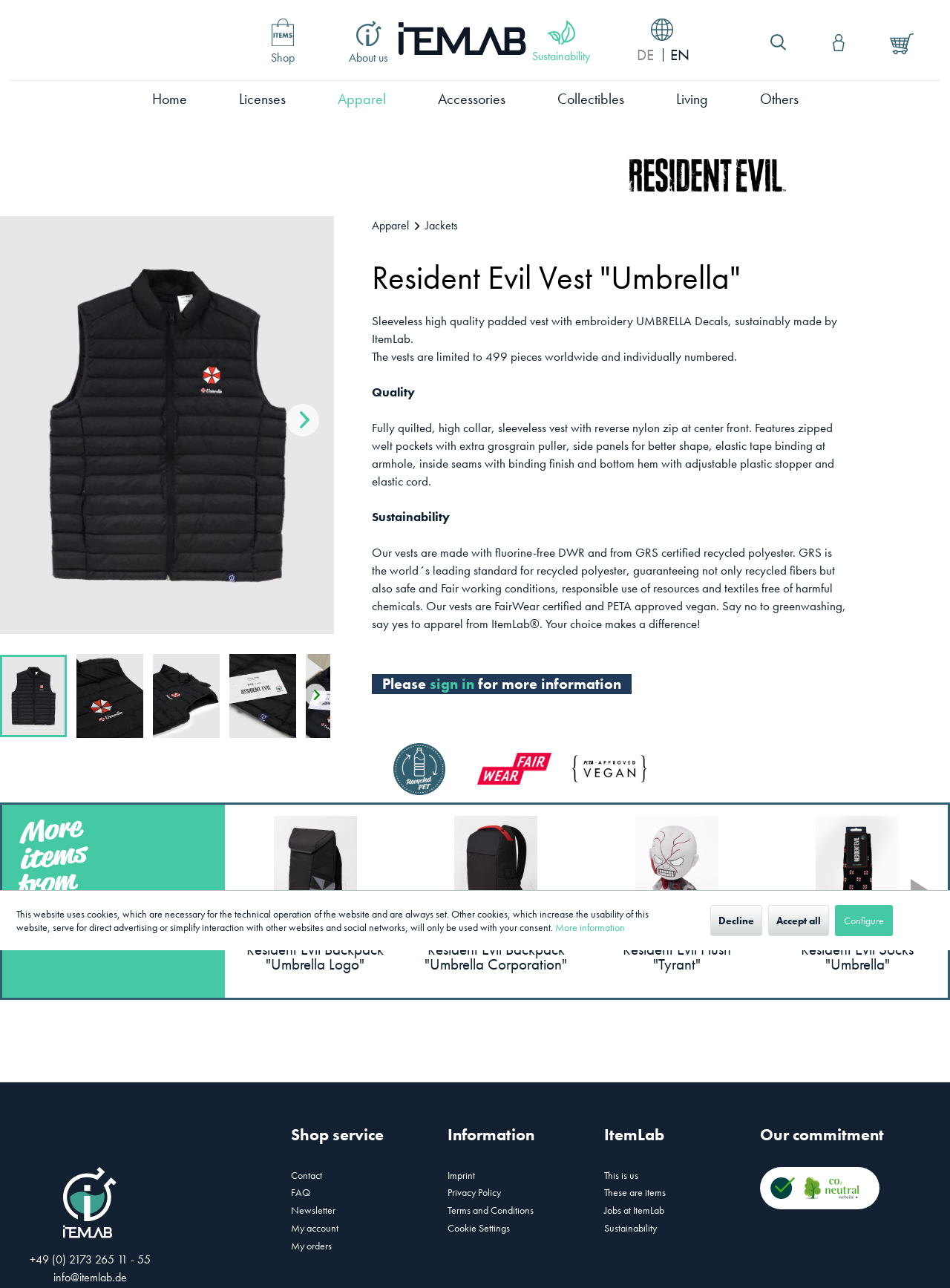Provide a short, one-word or phrase answer to the question below:
What is the type of zip used in the vest?

Reverse nylon zip